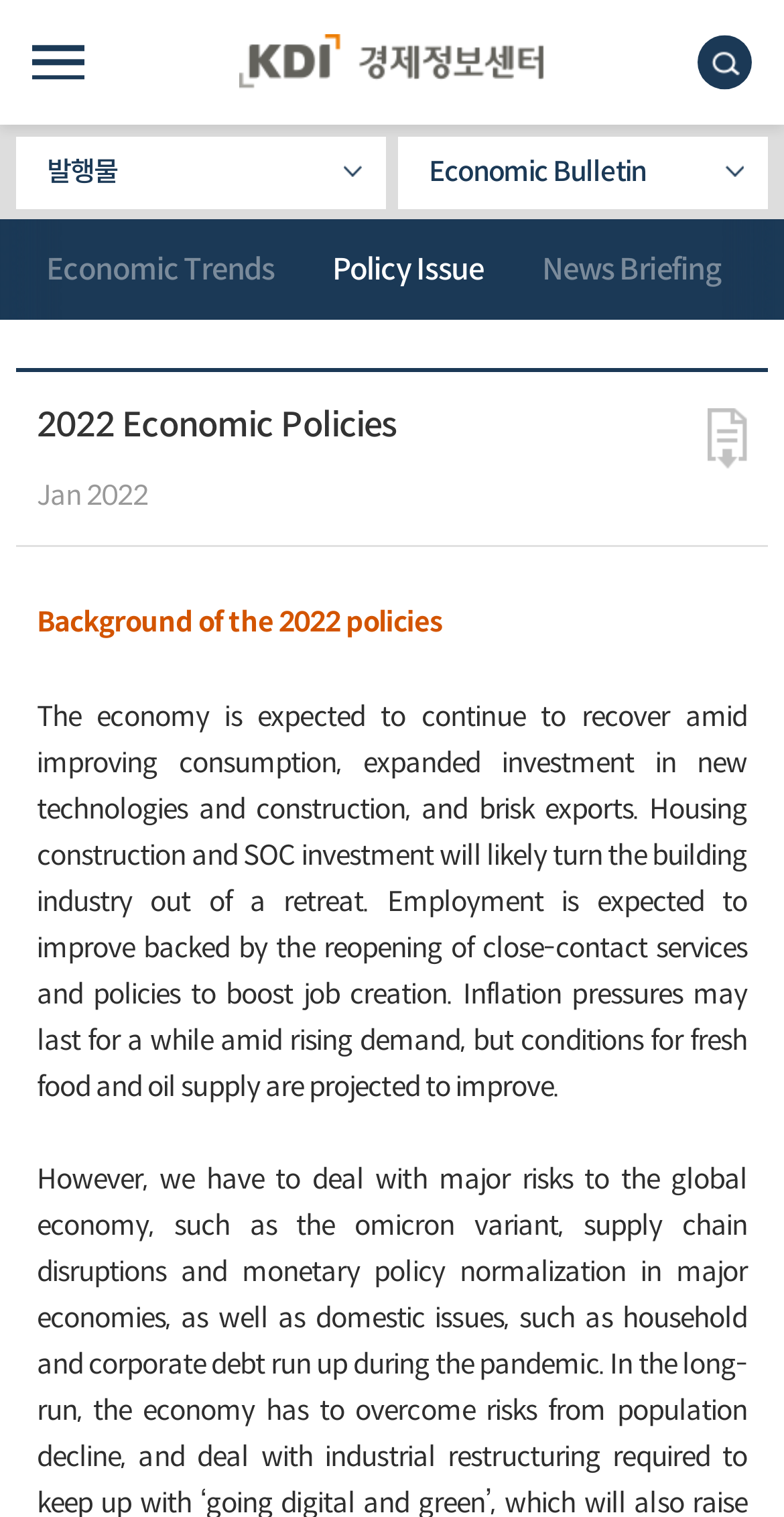Please find the bounding box coordinates of the element that needs to be clicked to perform the following instruction: "Search for something". The bounding box coordinates should be four float numbers between 0 and 1, represented as [left, top, right, bottom].

None